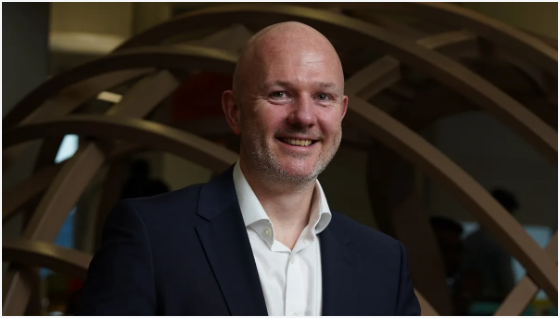What type of workspace is suggested by the environment? Based on the image, give a response in one word or a short phrase.

Corporate or innovative